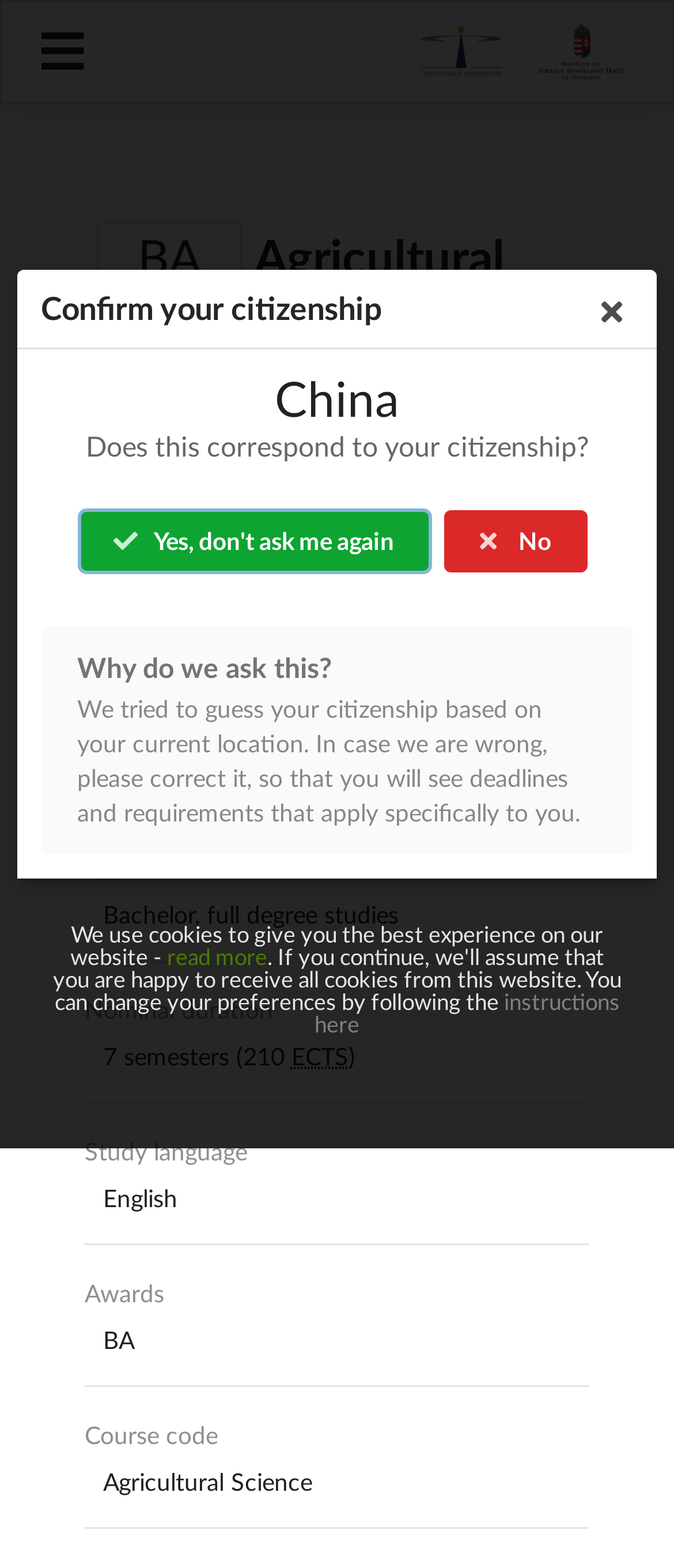Please give a succinct answer using a single word or phrase:
What is the duration of the study?

7 semesters